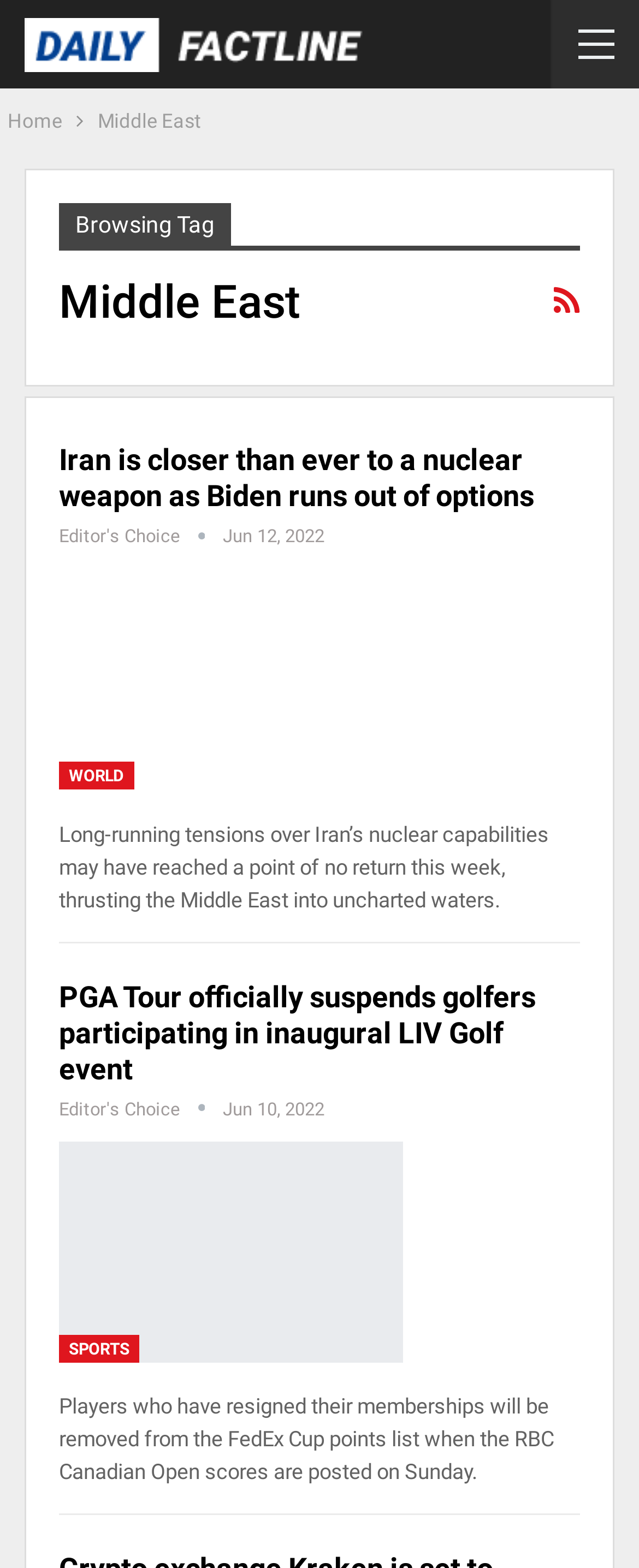What is the purpose of the breadcrumbs navigation?
Look at the image and respond with a one-word or short phrase answer.

To navigate to the home page